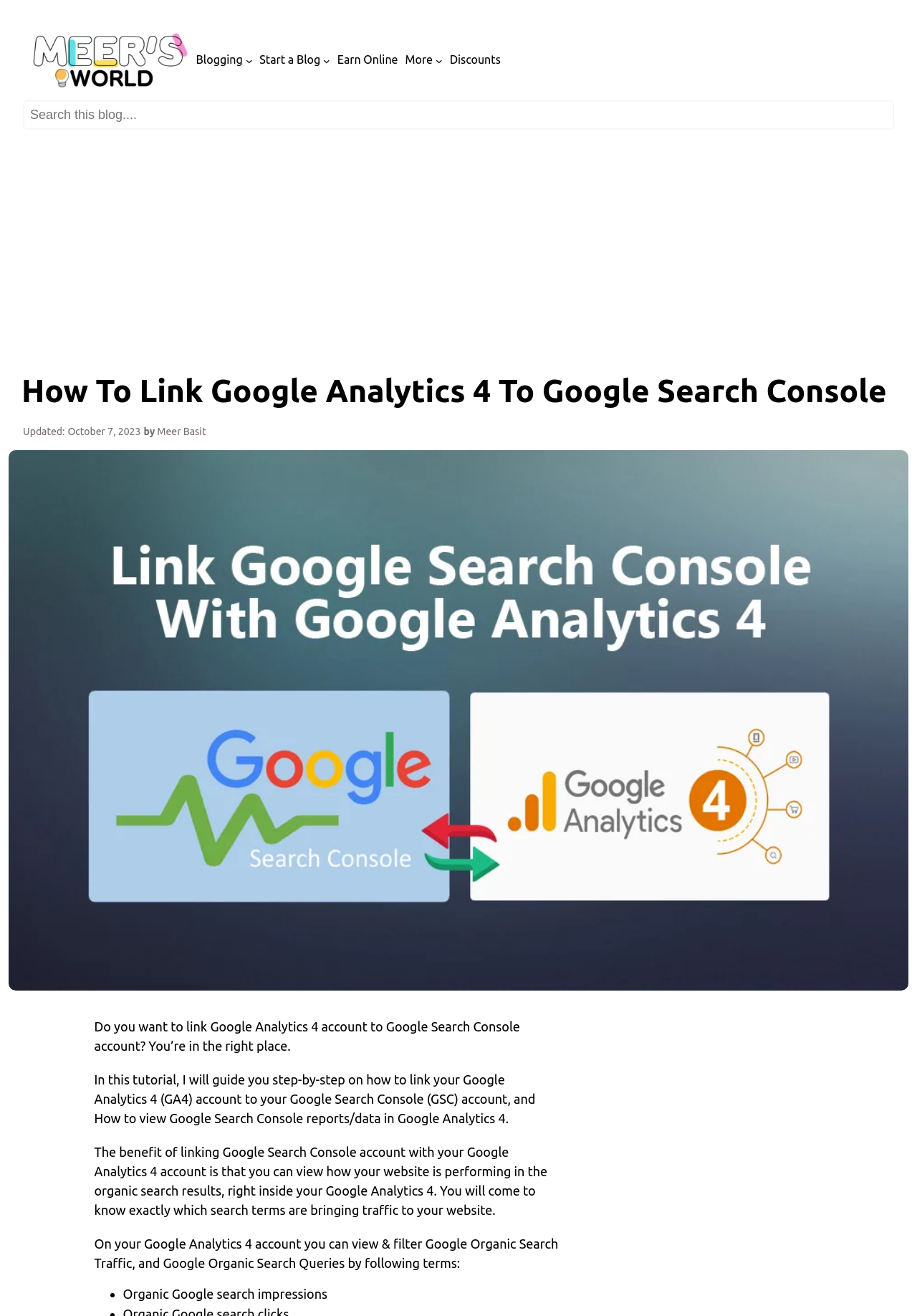What is the date of the last update?
Using the visual information, answer the question in a single word or phrase.

October 7, 2023